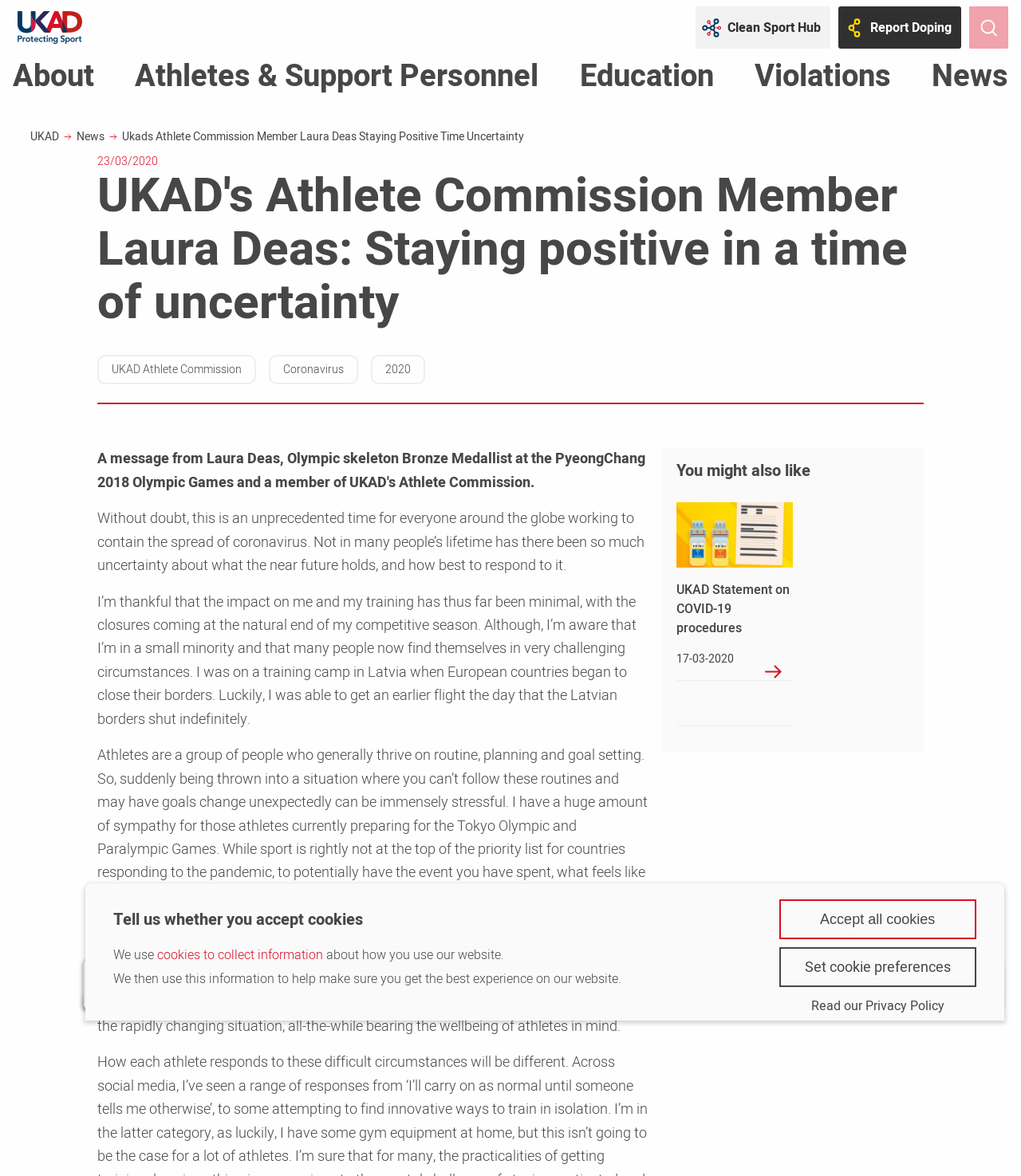Please provide the bounding box coordinates for the element that needs to be clicked to perform the instruction: "Read more about UKAD Statement on COVID-19 procedures". The coordinates must consist of four float numbers between 0 and 1, formatted as [left, top, right, bottom].

[0.663, 0.427, 0.777, 0.578]